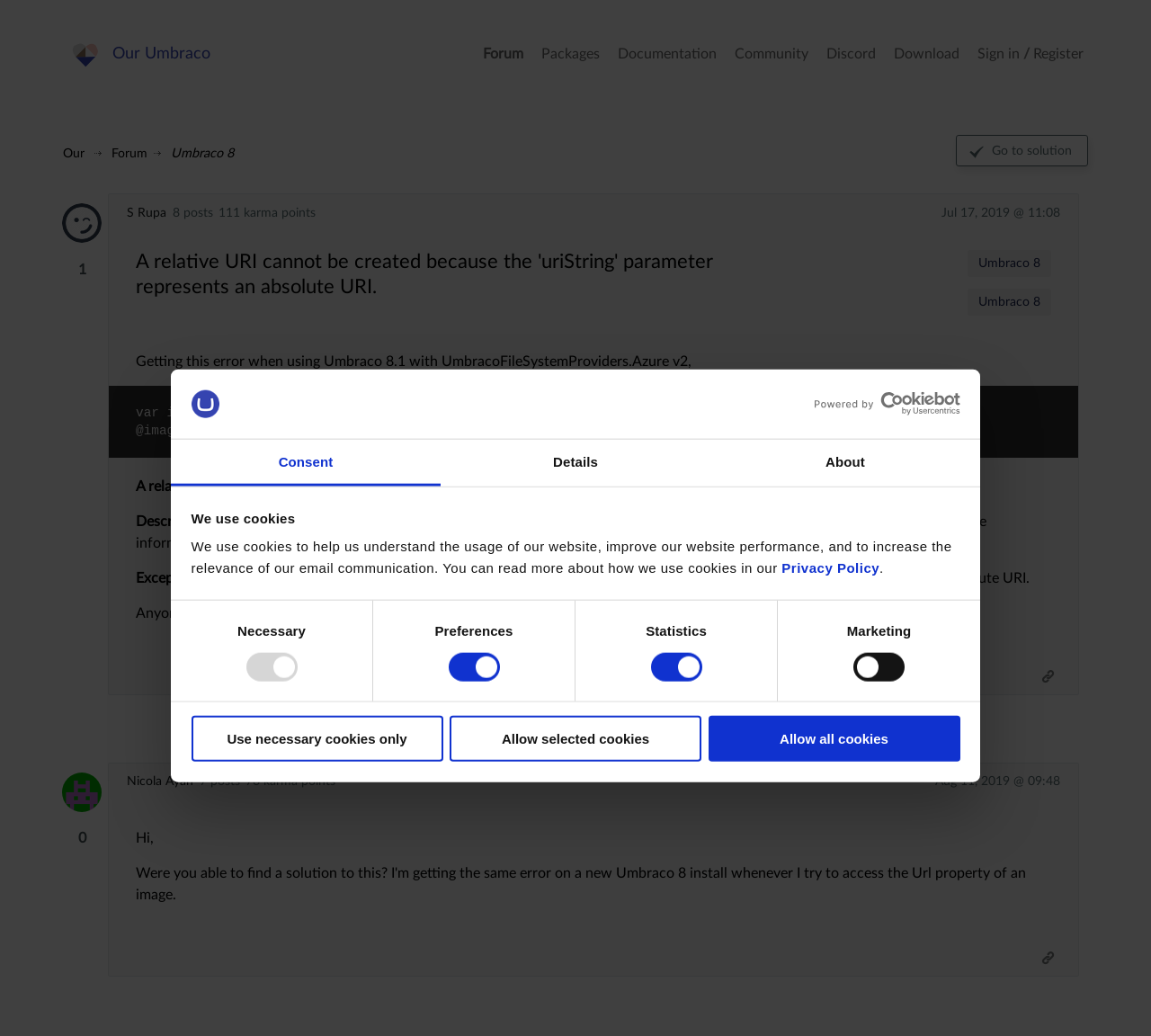Give the bounding box coordinates for the element described by: "Powered by Cookiebot".

[0.697, 0.379, 0.834, 0.401]